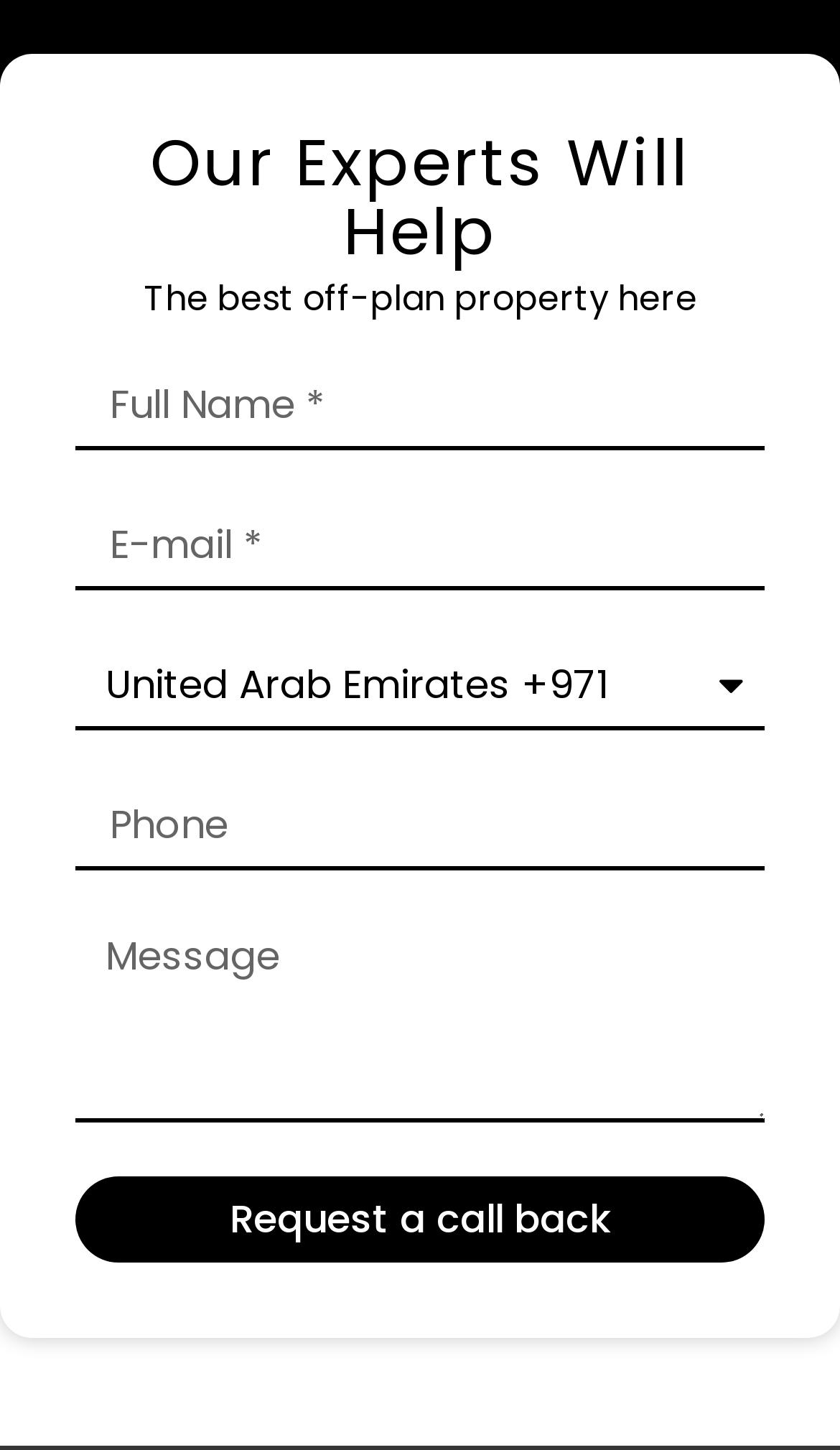What is the heading above the form?
Based on the image, provide your answer in one word or phrase.

Our Experts Will Help